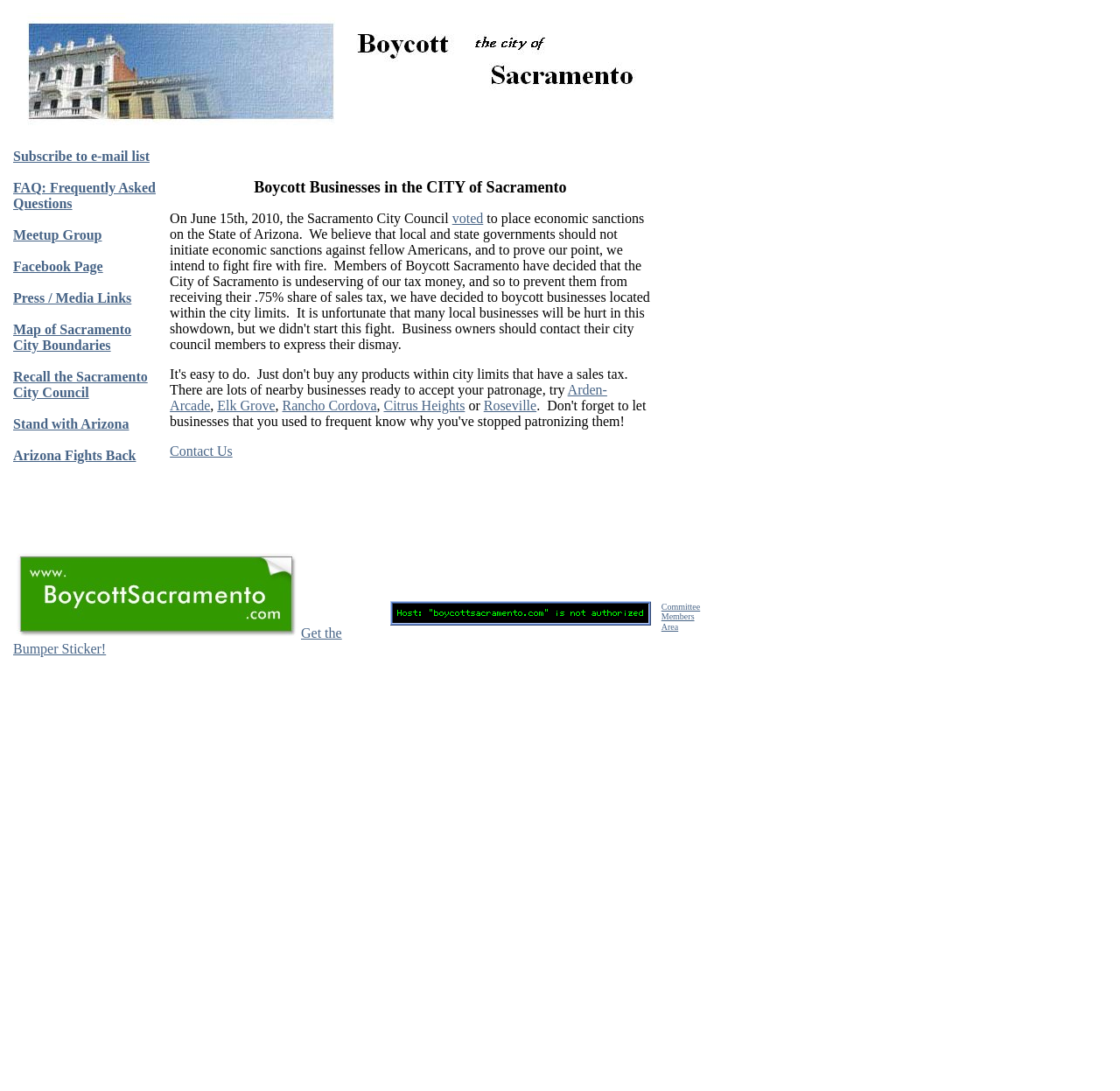Provide the bounding box coordinates, formatted as (top-left x, top-left y, bottom-right x, bottom-right y), with all values being floating point numbers between 0 and 1. Identify the bounding box of the UI element that matches the description: Committee Members Area

[0.59, 0.551, 0.625, 0.579]